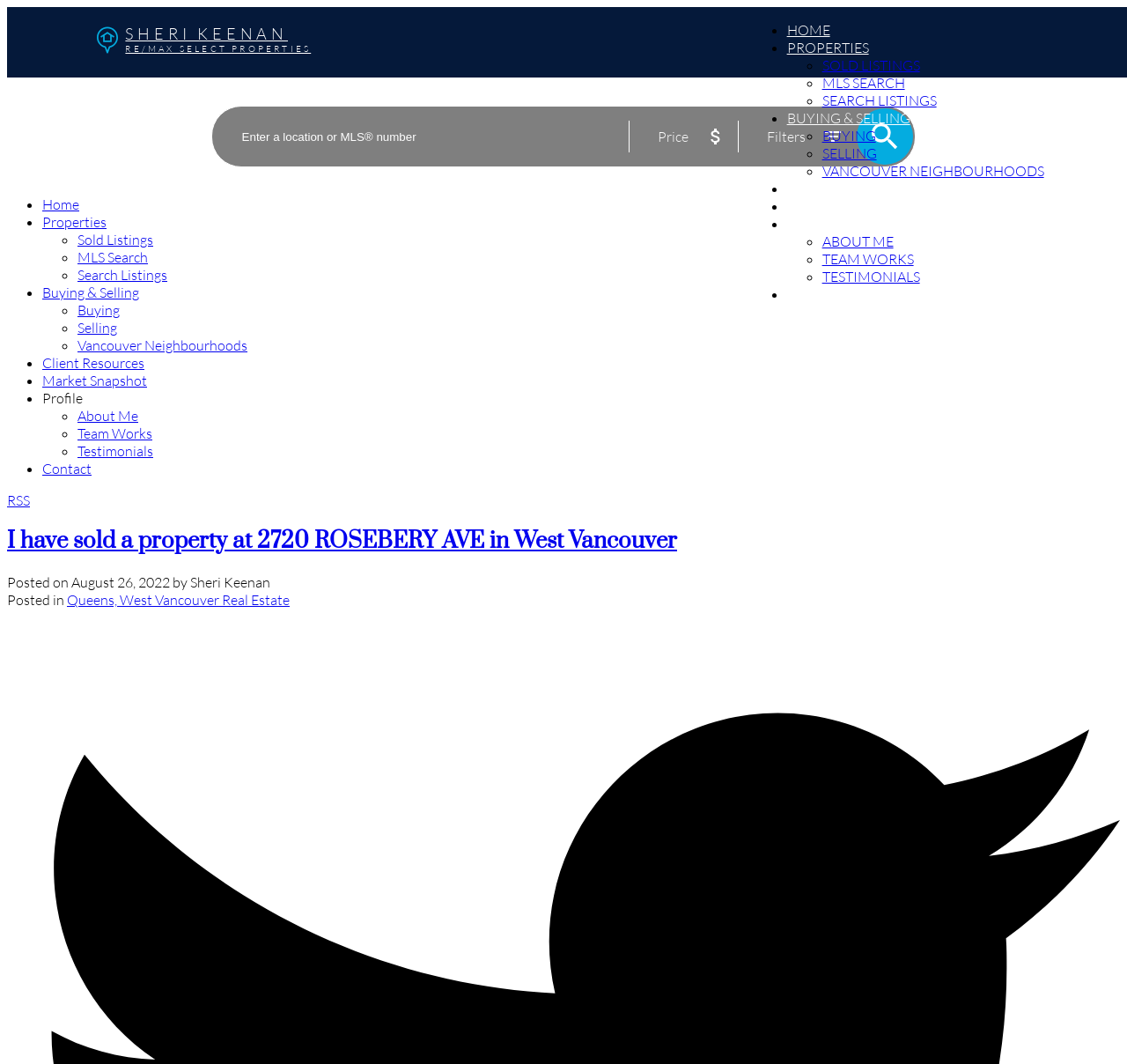Can you find the bounding box coordinates for the element that needs to be clicked to execute this instruction: "Enter a location or MLS number"? The coordinates should be given as four float numbers between 0 and 1, i.e., [left, top, right, bottom].

[0.188, 0.1, 0.558, 0.156]